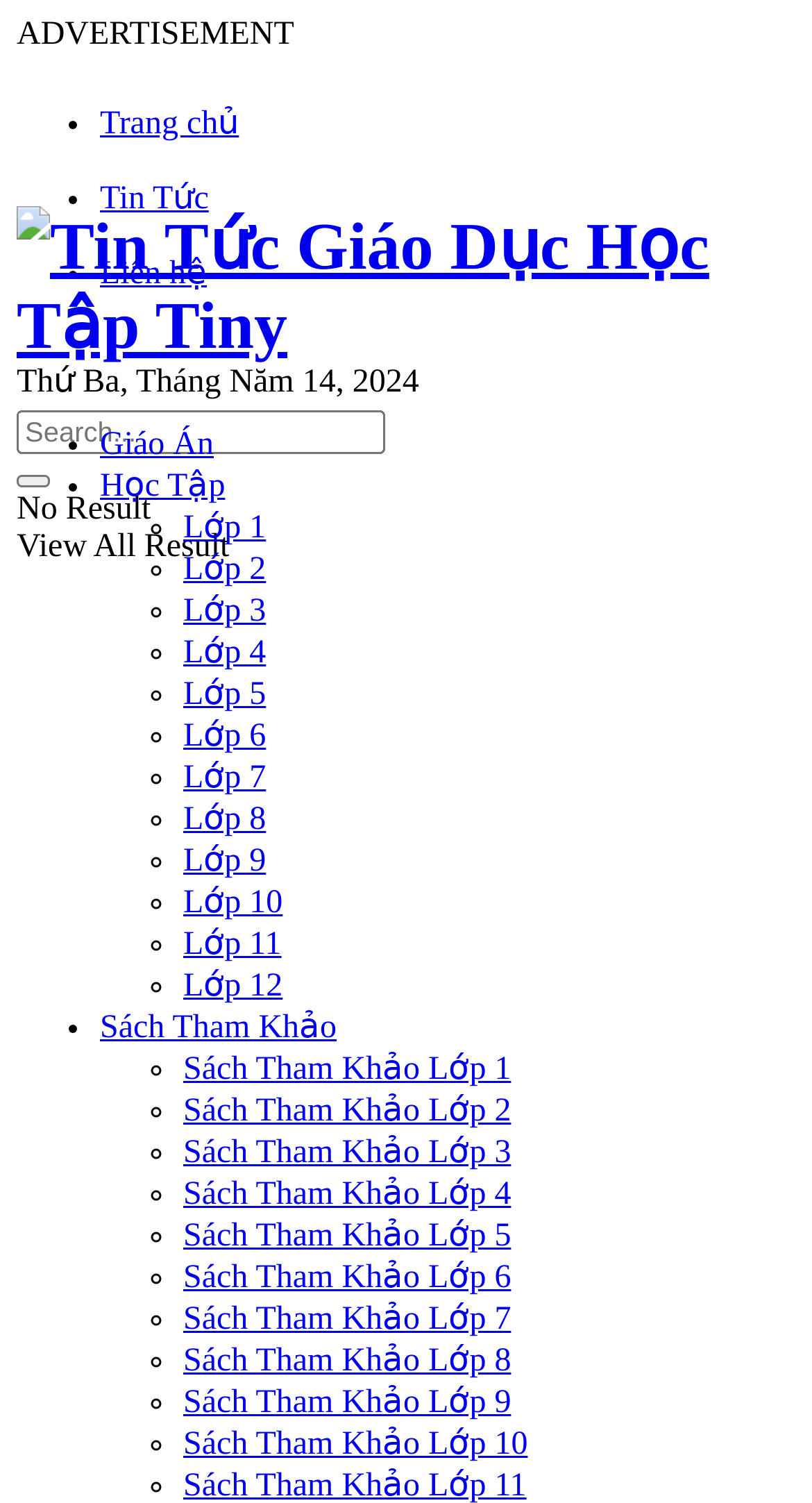Locate the bounding box coordinates of the element to click to perform the following action: 'Search for something'. The coordinates should be given as four float values between 0 and 1, in the form of [left, top, right, bottom].

[0.021, 0.273, 0.474, 0.302]